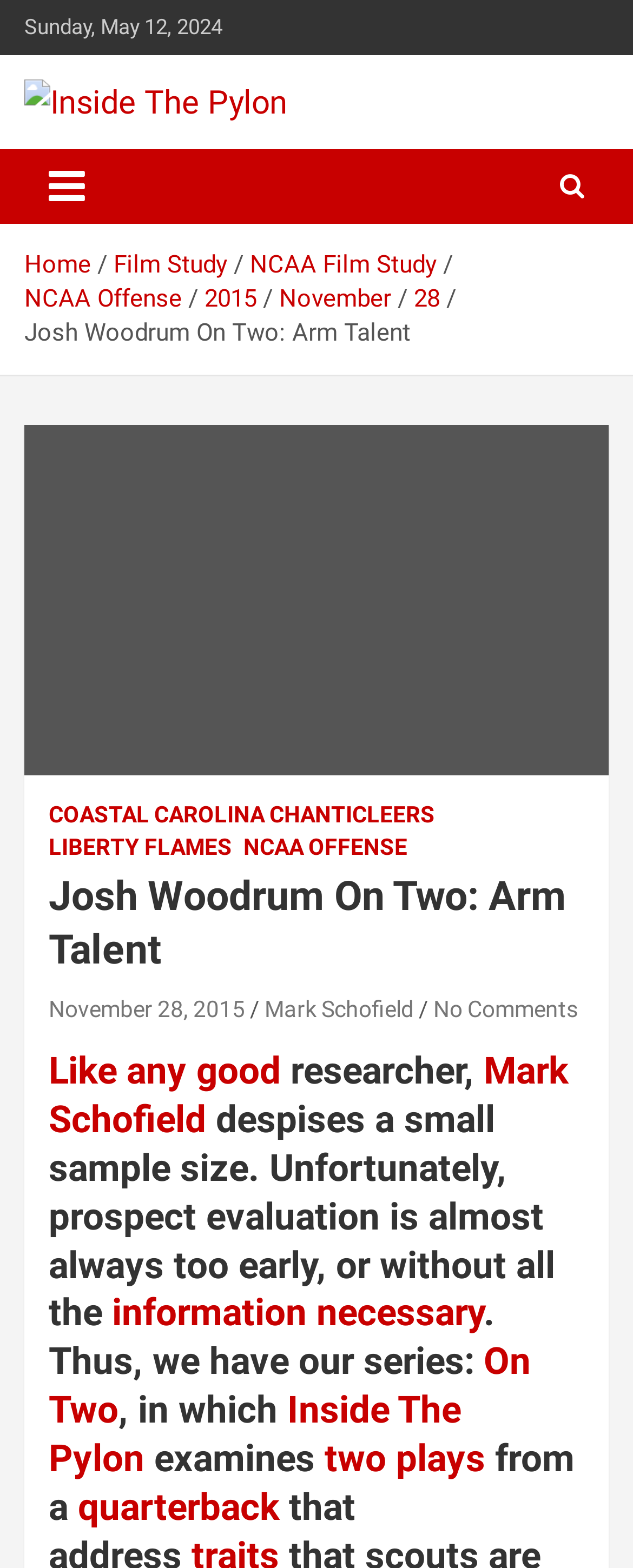What is the topic of the article series?
Please provide a comprehensive answer based on the information in the image.

I found the topic of the article series by reading the introduction of the article, which mentions that 'Like any good researcher, Mark Schofield despises a small sample size. Unfortunately, prospect evaluation is almost always too early, or without all the information necessary.'